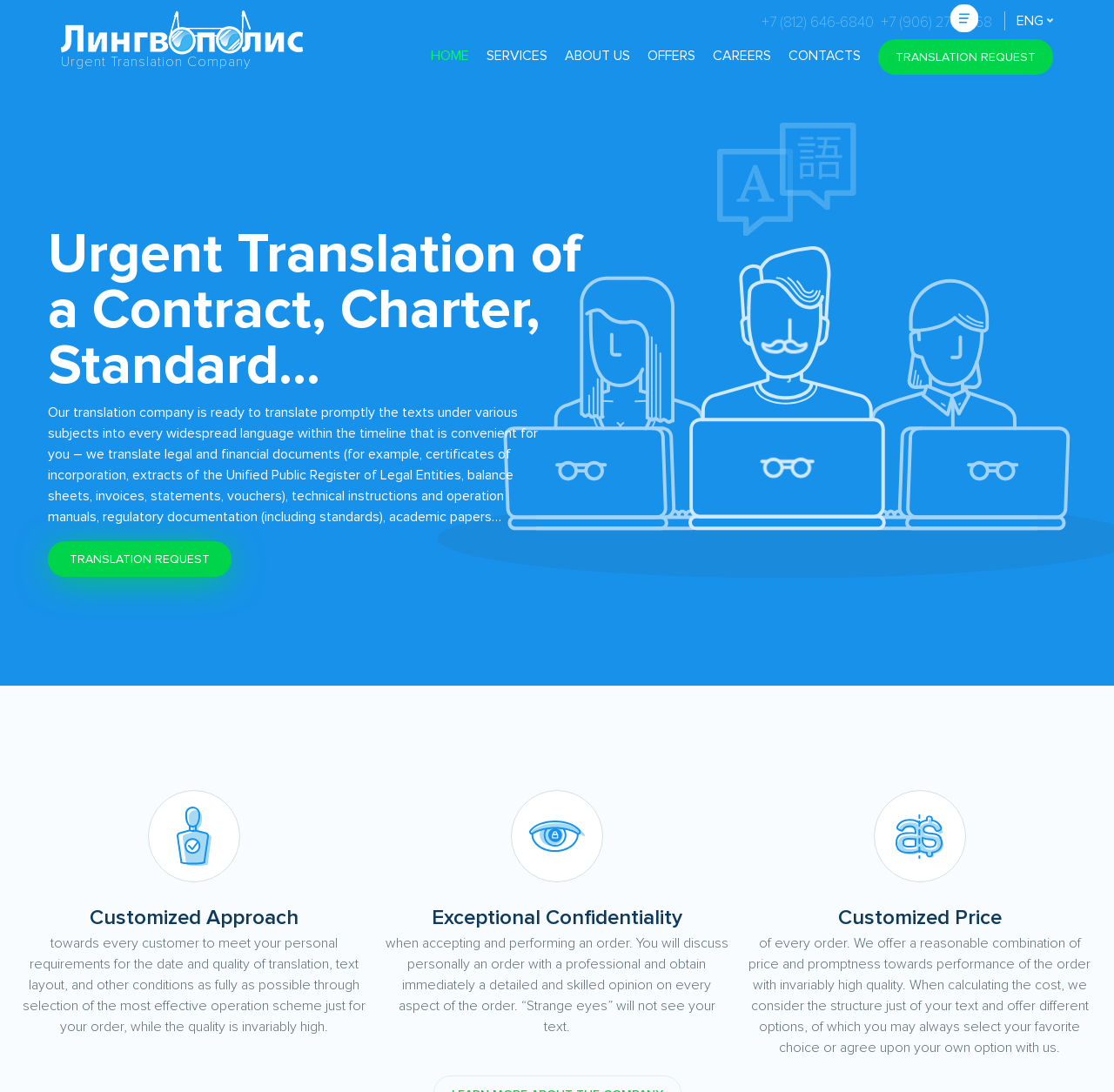What is the language selection option?
Based on the content of the image, thoroughly explain and answer the question.

I found the language selection option by looking at the top right of the webpage, and I saw a static text 'ENG' which is likely to be the language selection option.